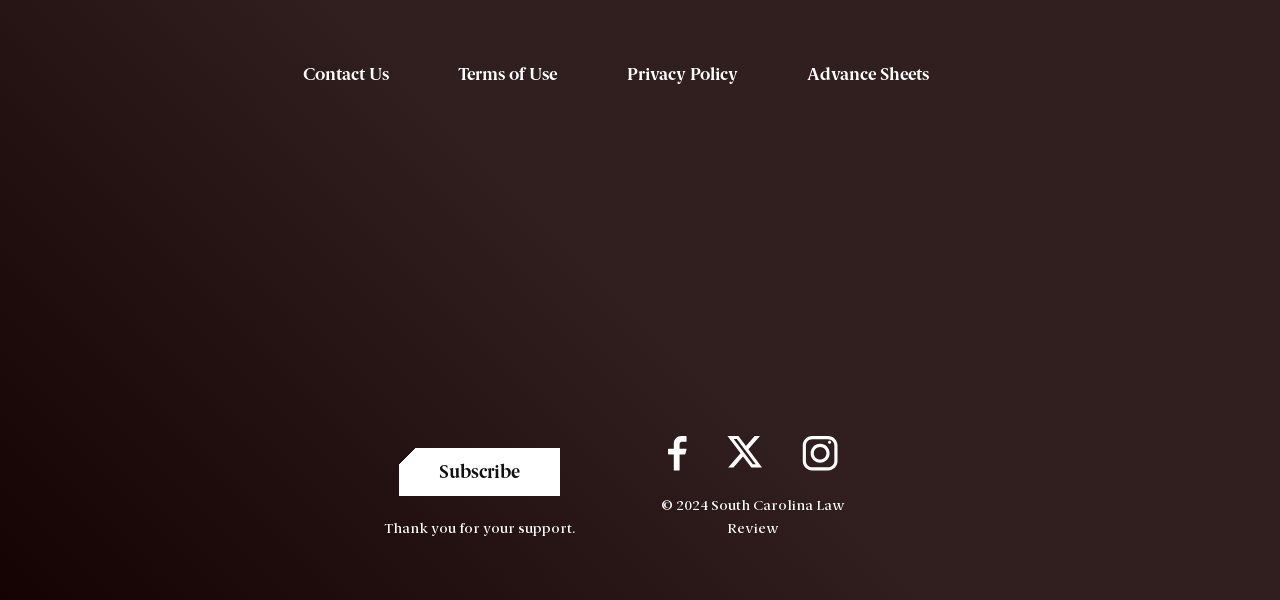Formulate a detailed description of the image content.

The image displays the footer section of a webpage dedicated to the South Carolina Law Review. It features several important links for users, including "Contact Us," "Terms of Use," "Privacy Policy," and "Advance Sheets," allowing visitors to easily navigate to various sections of the site. Prominently at the center is a "Subscribe" button, inviting users to subscribe to updates or newsletters. Below this, a message expresses gratitude to visitors for their support. Social media icons for Facebook, X (formerly Twitter), and Instagram are also present, connecting users to the Law Review's social platforms. The footer is visually anchored by the publication's copyright notice, affirming its ownership and brand identity for the year 2024.